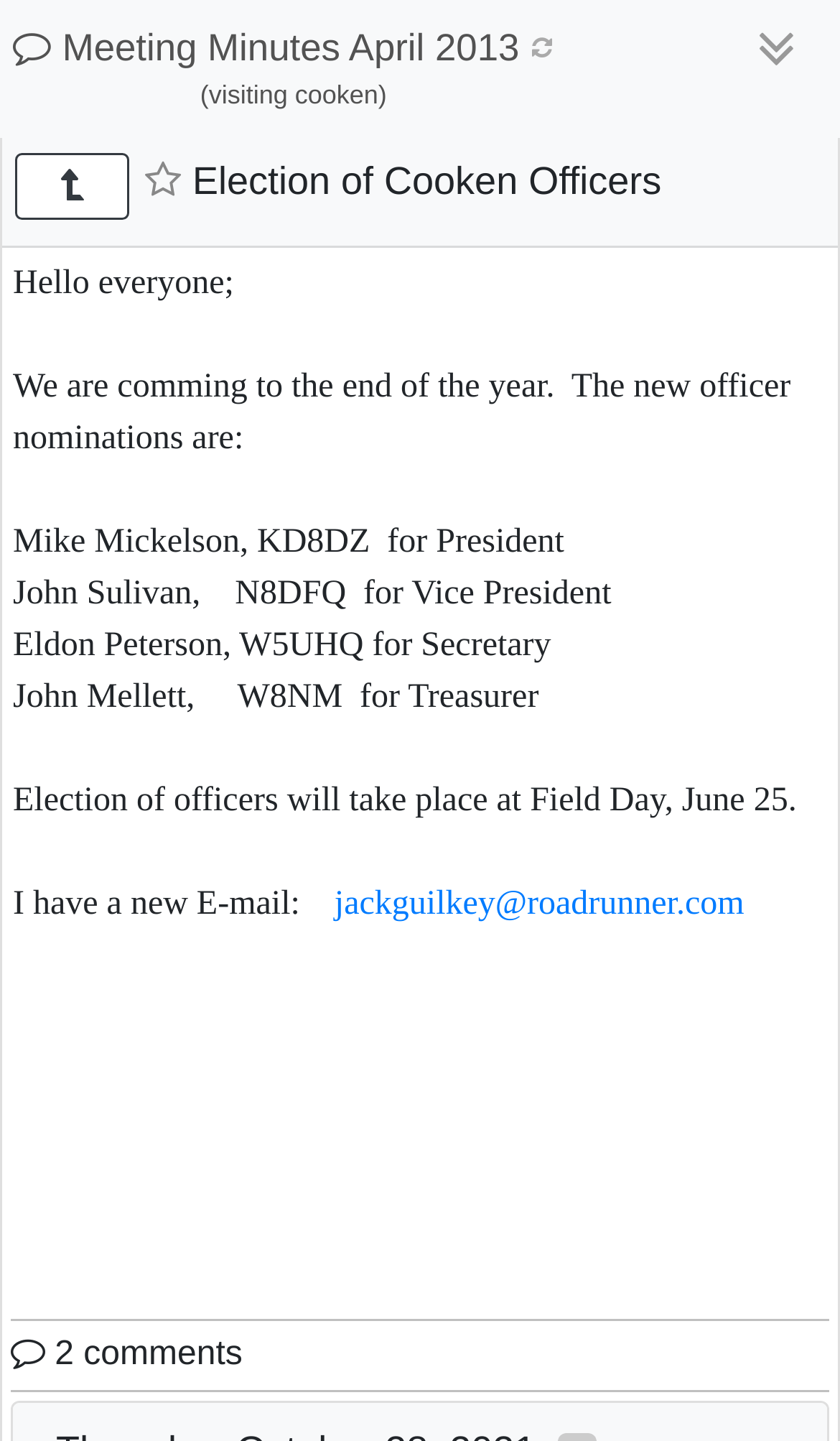Given the element description parent_node: Election of Cooken Officers, identify the bounding box coordinates for the UI element on the webpage screenshot. The format should be (top-left x, top-left y, bottom-right x, bottom-right y), with values between 0 and 1.

[0.018, 0.106, 0.153, 0.153]